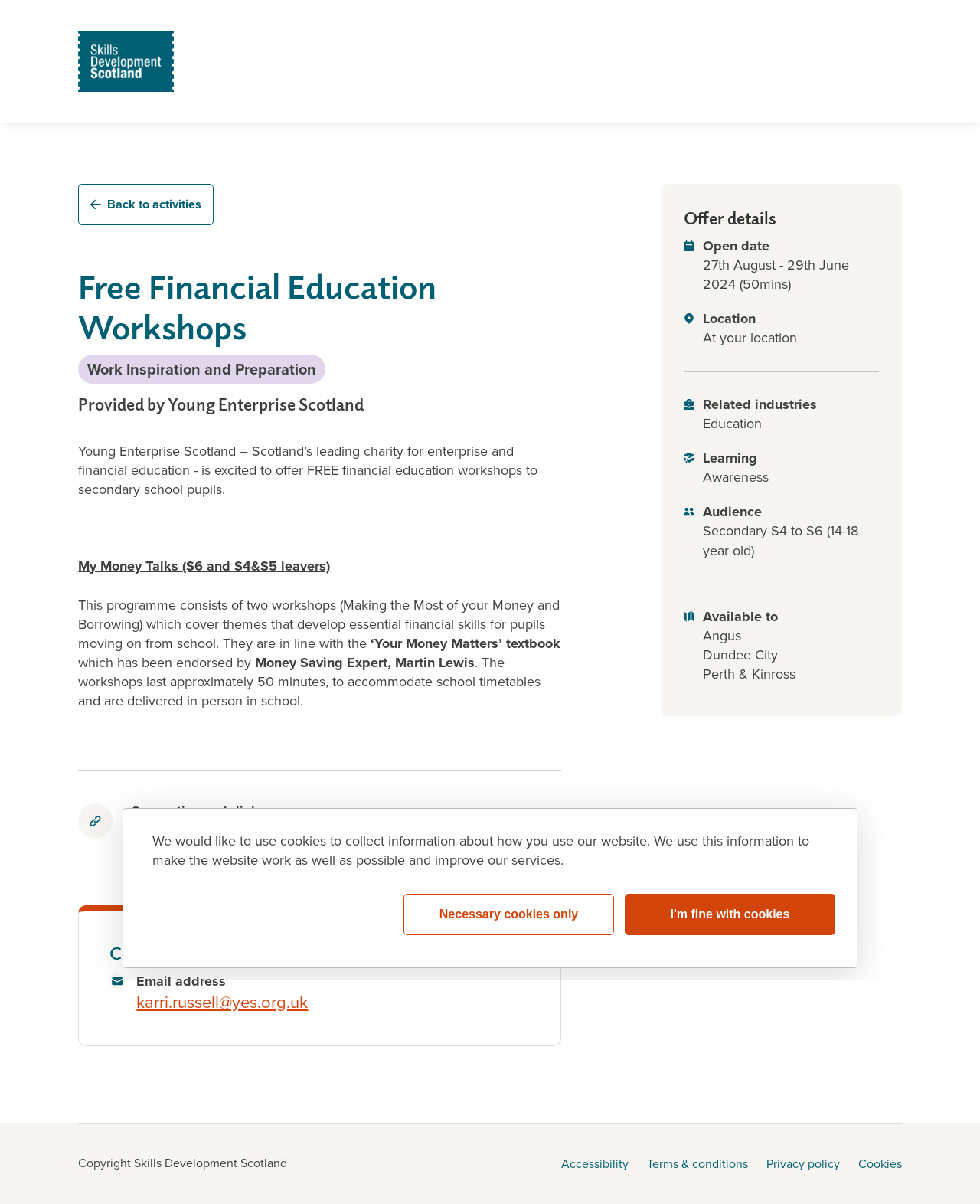What is the name of the charity offering financial education workshops?
Provide a detailed and extensive answer to the question.

The answer can be found in the StaticText element with the text 'Young Enterprise Scotland – Scotland’s leading charity for enterprise and financial education - is excited to offer FREE financial education workshops to secondary school pupils.'